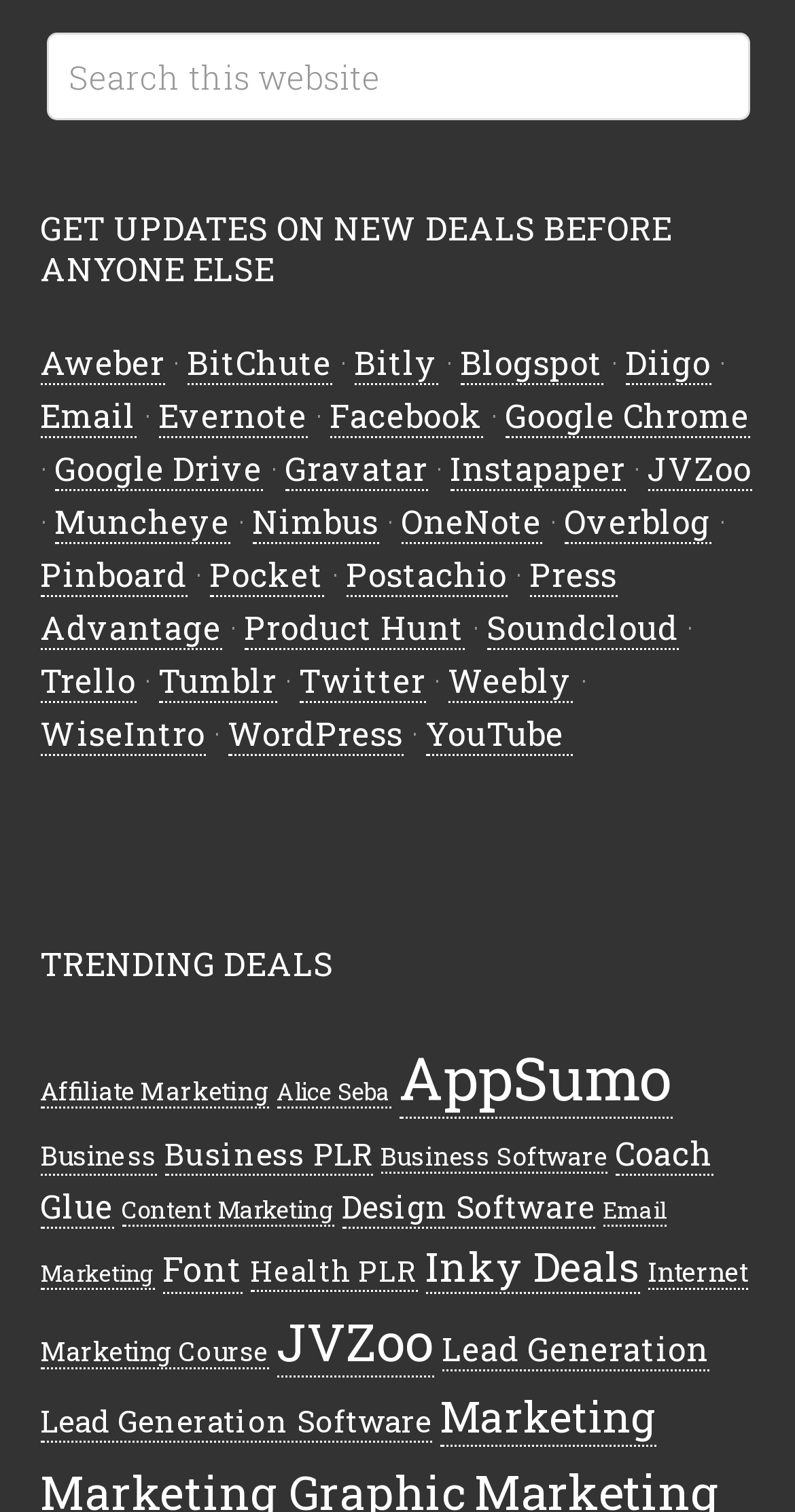Given the description: "Health PLR", determine the bounding box coordinates of the UI element. The coordinates should be formatted as four float numbers between 0 and 1, [left, top, right, bottom].

[0.314, 0.828, 0.524, 0.855]